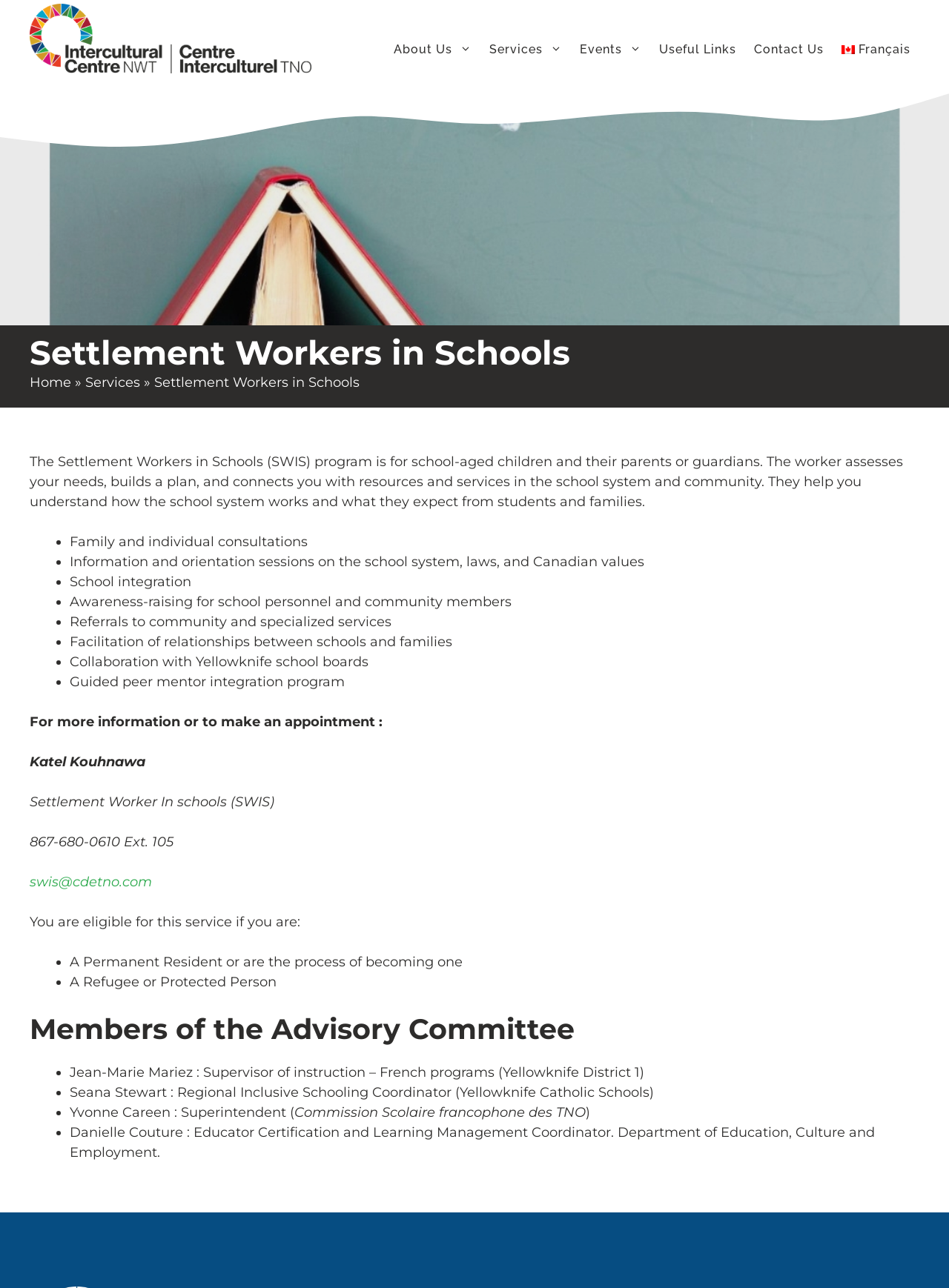Bounding box coordinates should be in the format (top-left x, top-left y, bottom-right x, bottom-right y) and all values should be floating point numbers between 0 and 1. Determine the bounding box coordinate for the UI element described as: Useful Links

[0.685, 0.03, 0.785, 0.047]